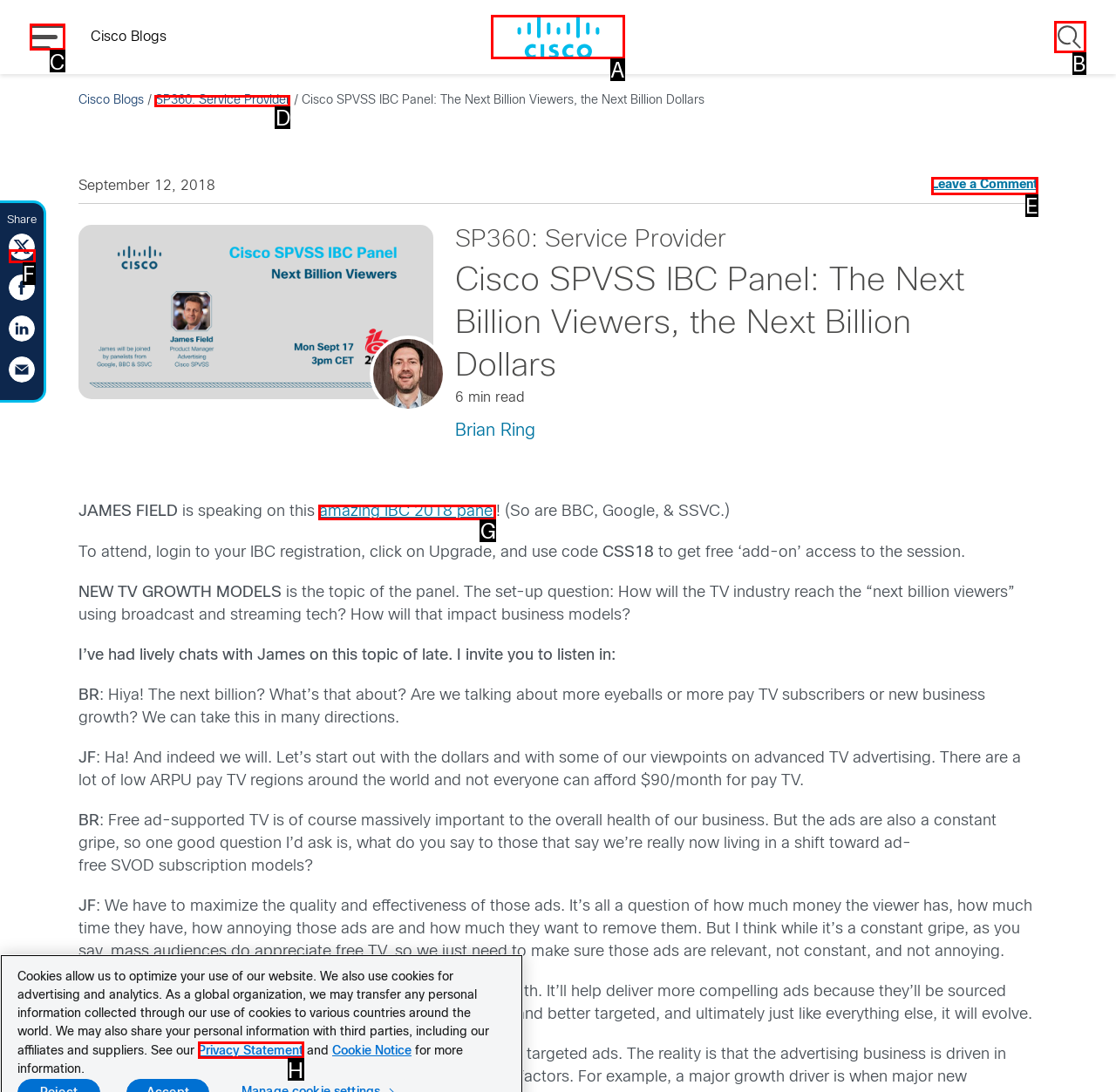Determine the appropriate lettered choice for the task: Click the MENU button. Reply with the correct letter.

C